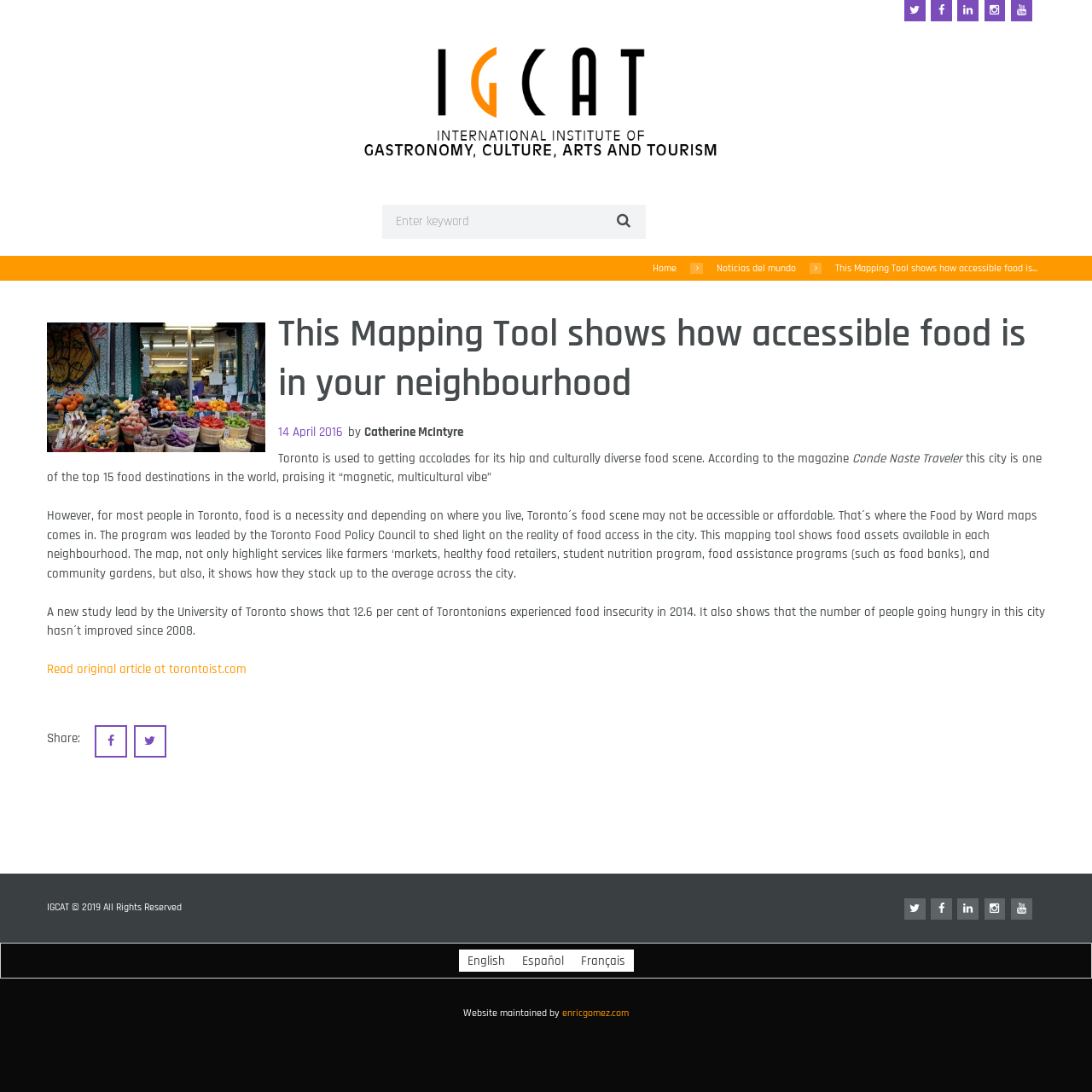Identify the bounding box coordinates for the element you need to click to achieve the following task: "Click on the Home link". The coordinates must be four float values ranging from 0 to 1, formatted as [left, top, right, bottom].

[0.598, 0.239, 0.62, 0.252]